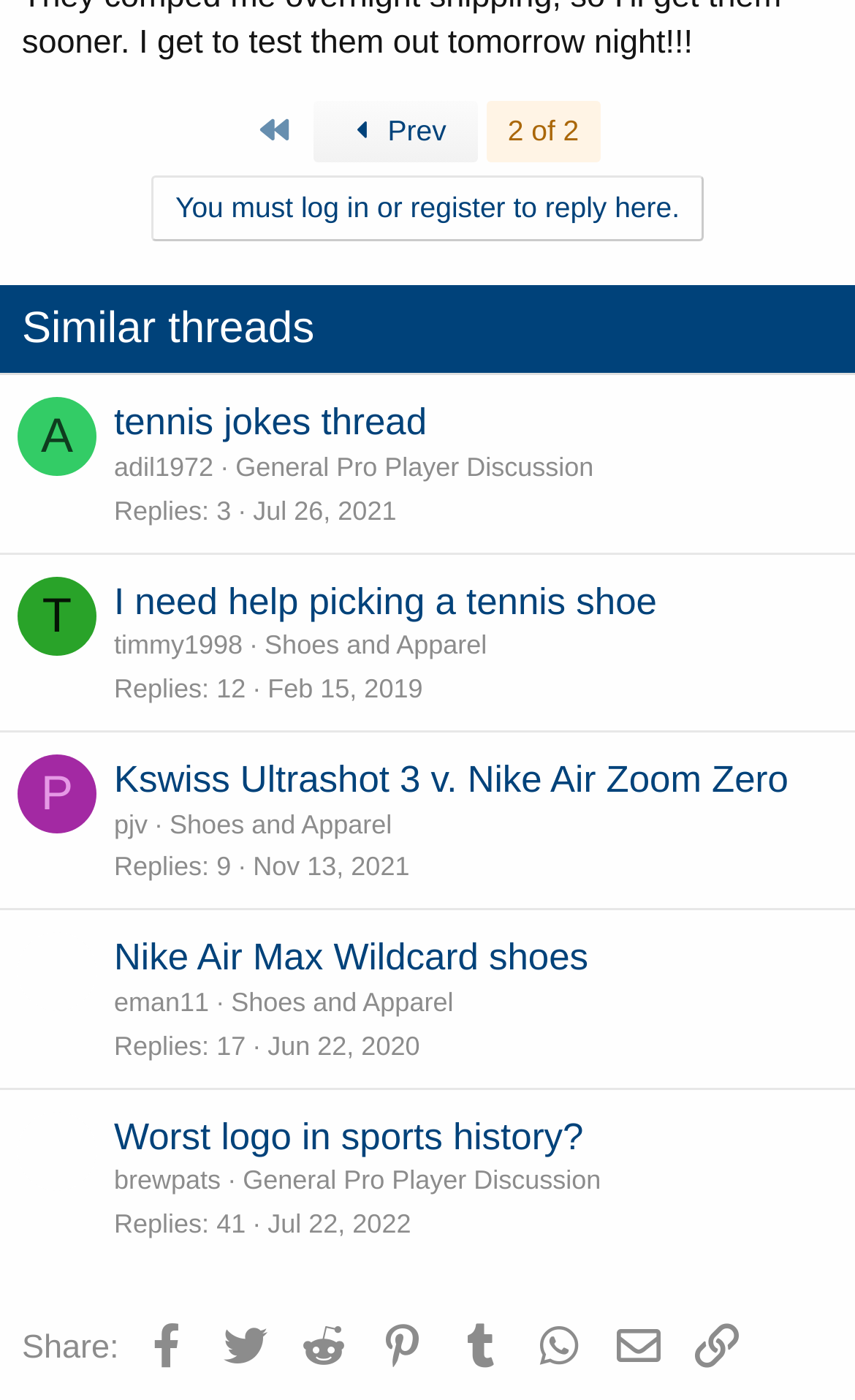What is the date of the thread started by 'brewpats'?
Can you provide a detailed and comprehensive answer to the question?

The thread started by 'brewpats' was posted on July 22, 2022, as indicated by the time link 'Jul 22, 2022'.